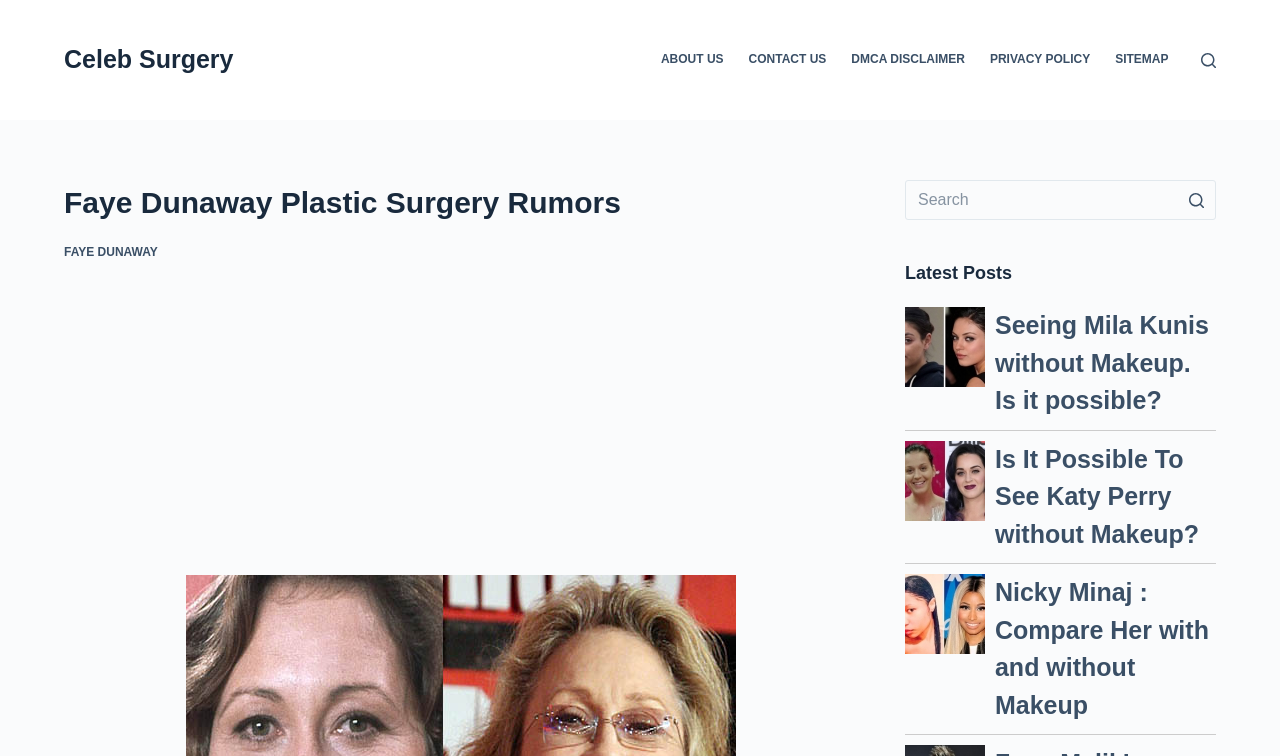What is the topic of the latest posts section?
Examine the webpage screenshot and provide an in-depth answer to the question.

The latest posts section of the webpage contains links to articles with titles such as 'Seeing Mila Kunis without Makeup. Is it possible?', 'Is It Possible To See Katy Perry without Makeup?', and 'Nicky Minaj : Compare Her with and without Makeup', indicating that the topic of this section is celebrities without makeup.